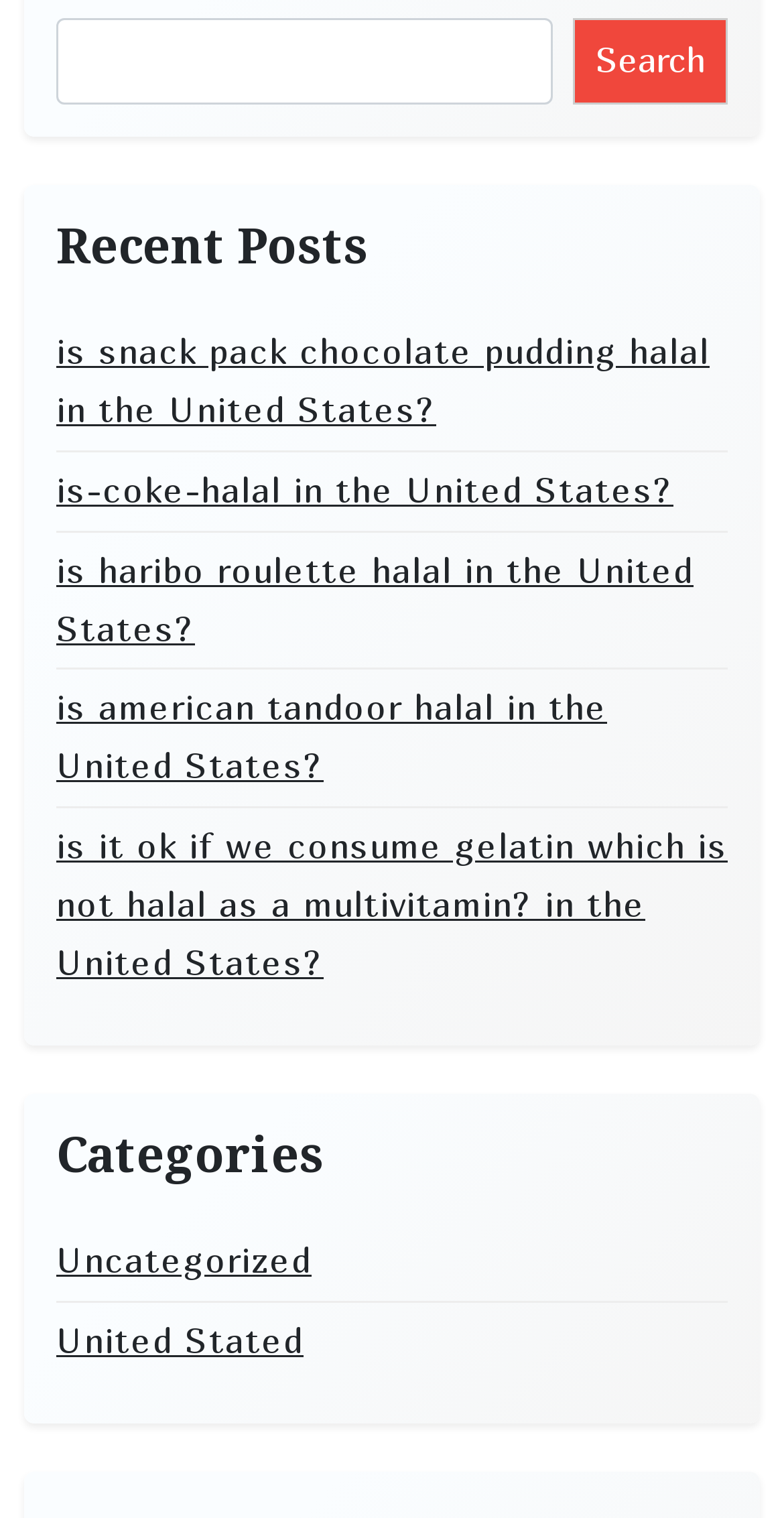Please give a succinct answer using a single word or phrase:
What is the purpose of the searchbox?

To search posts